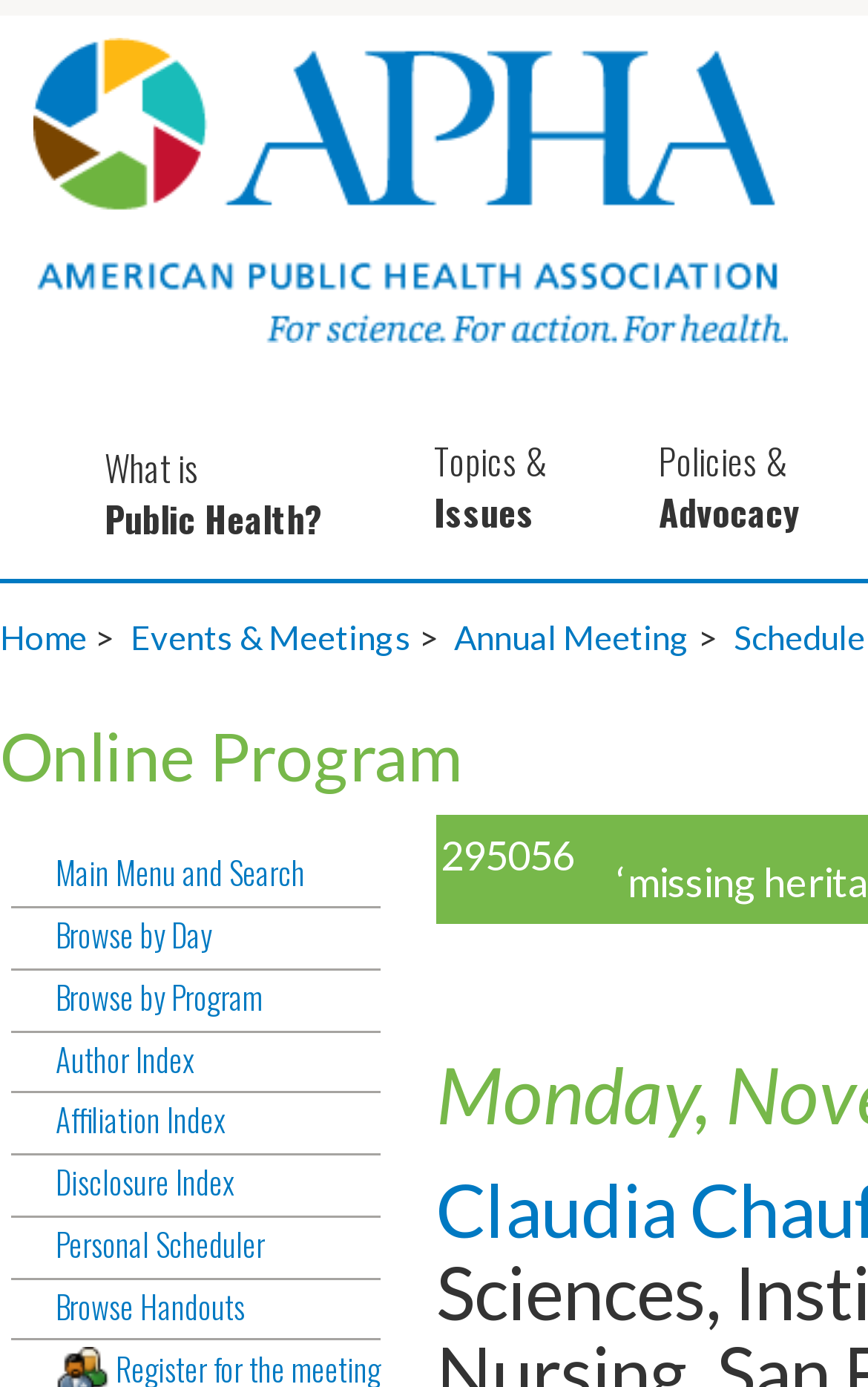What is the last link in the main menu?
Examine the image closely and answer the question with as much detail as possible.

I scrolled down to the main menu section and found that the last link listed is 'Browse Handouts'.